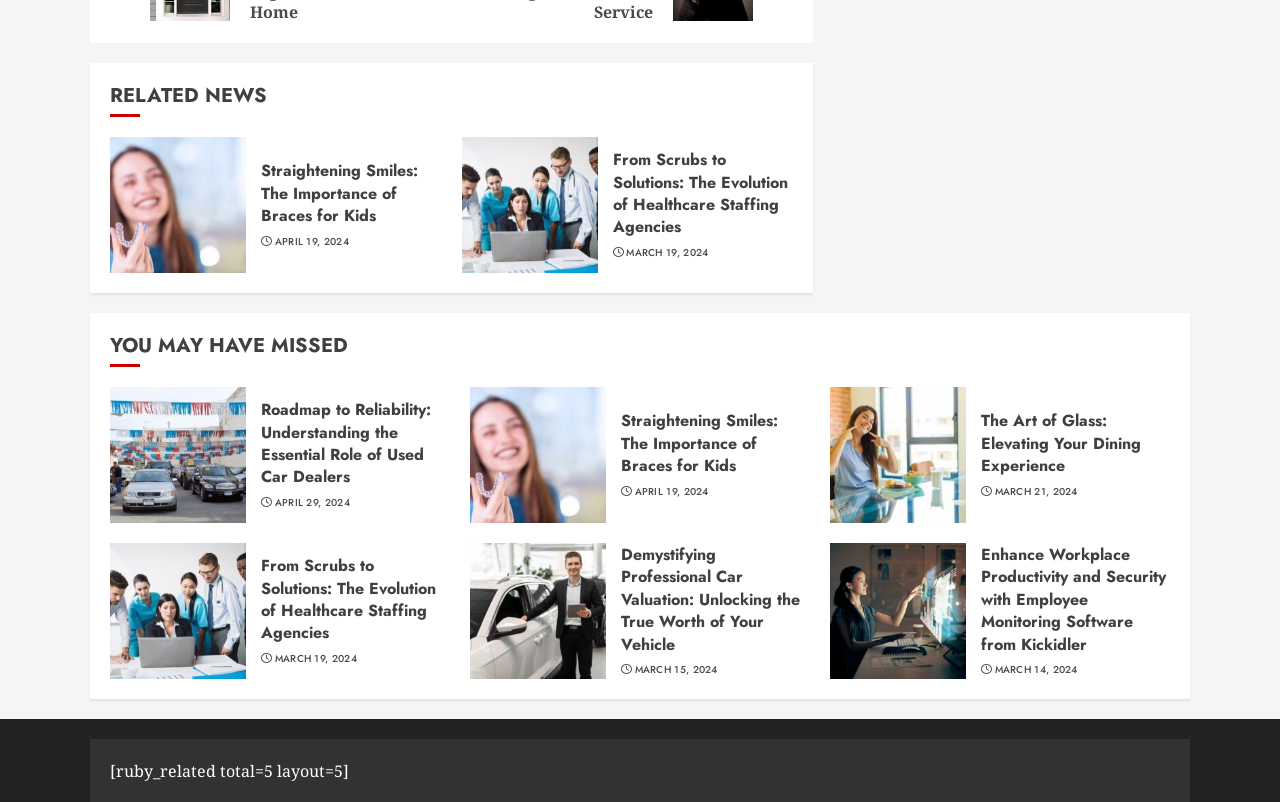Given the description of the UI element: "April 19, 2024", predict the bounding box coordinates in the form of [left, top, right, bottom], with each value being a float between 0 and 1.

[0.215, 0.292, 0.273, 0.31]